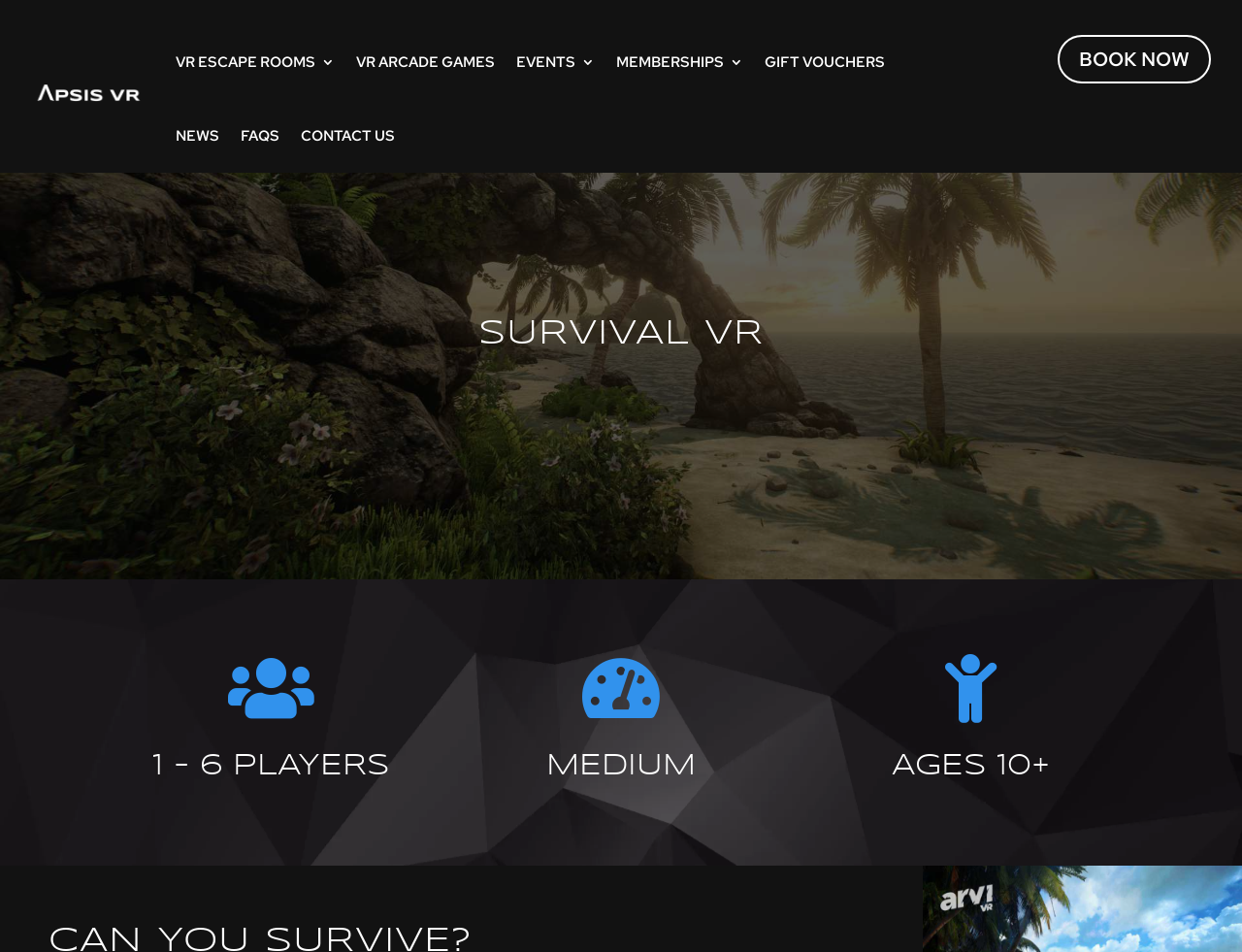Please identify the coordinates of the bounding box that should be clicked to fulfill this instruction: "Visit the CONTACT US page".

[0.242, 0.104, 0.318, 0.181]